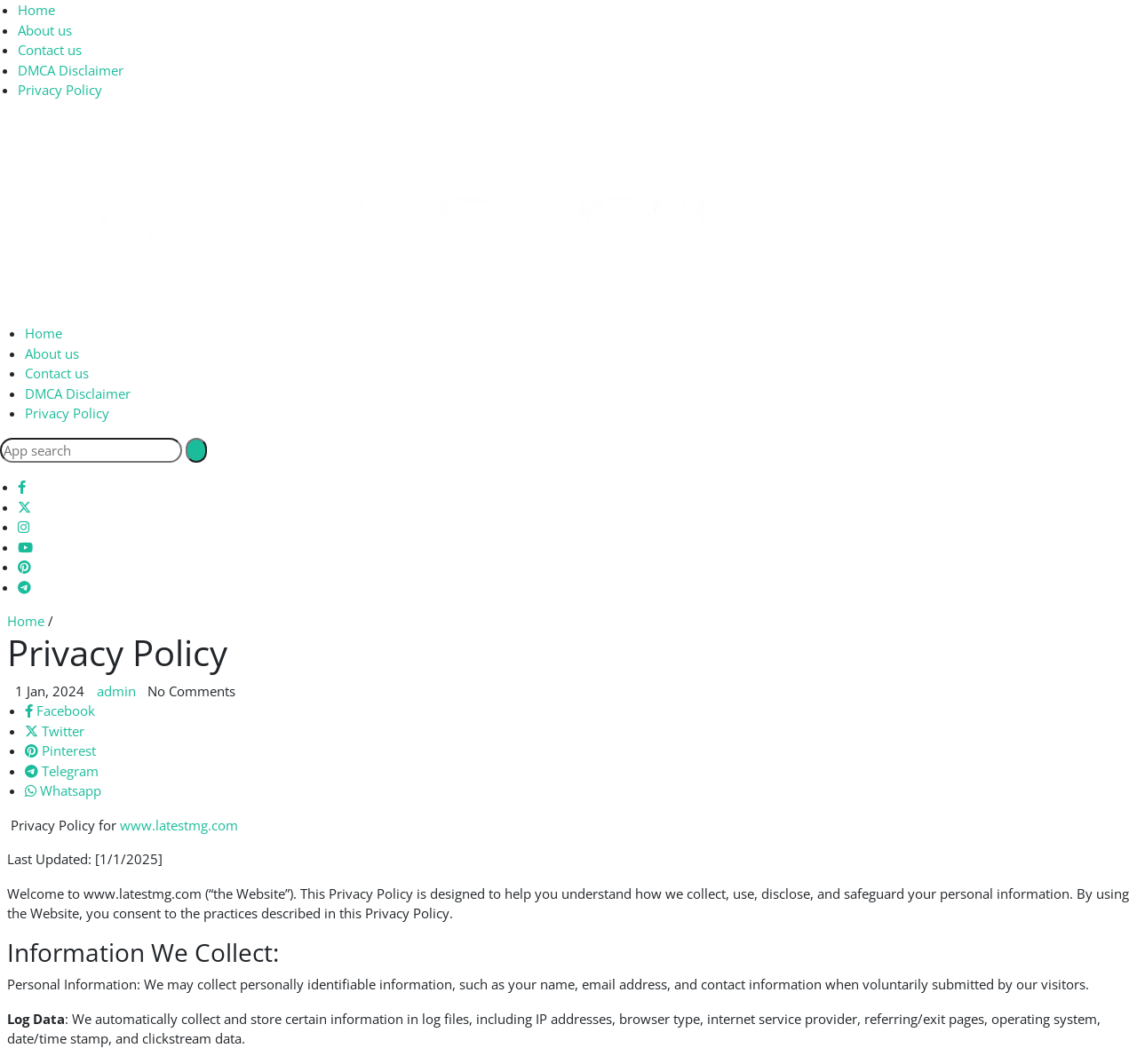Respond with a single word or phrase:
What is the name of the website?

LATESTMG.COM